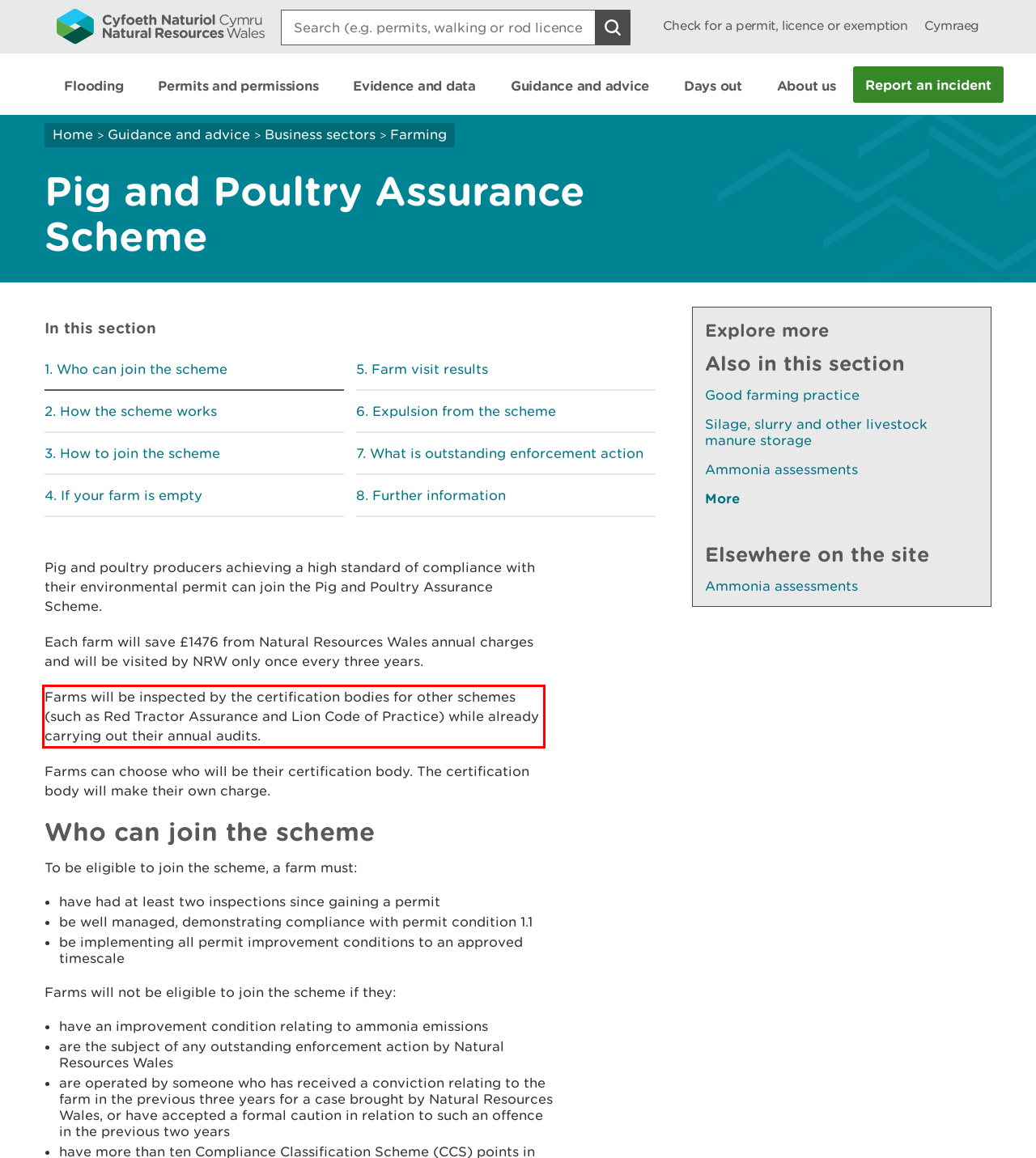You are provided with a webpage screenshot that includes a red rectangle bounding box. Extract the text content from within the bounding box using OCR.

Farms will be inspected by the certification bodies for other schemes (such as Red Tractor Assurance and Lion Code of Practice) while already carrying out their annual audits.